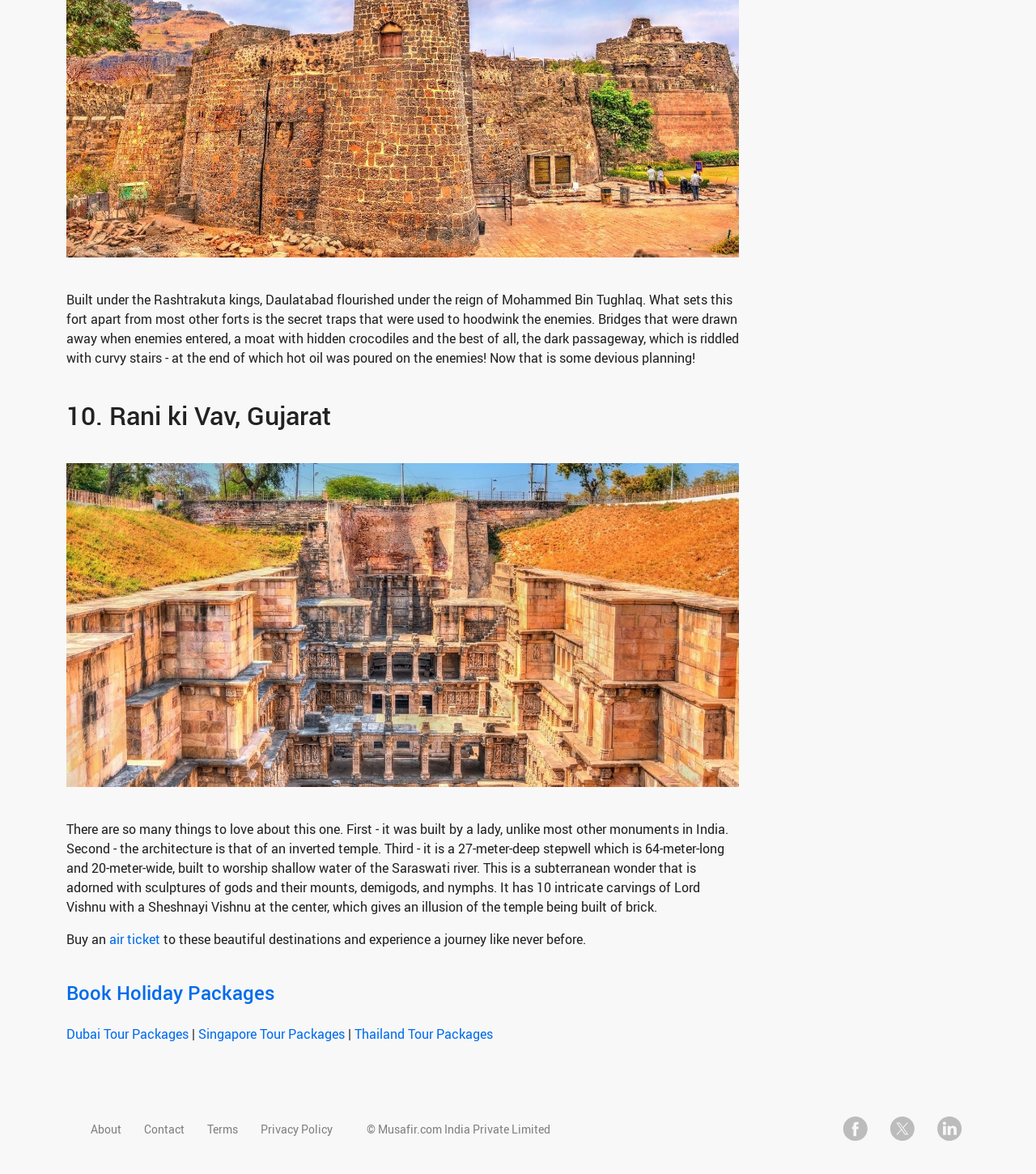Highlight the bounding box coordinates of the element you need to click to perform the following instruction: "Learn more about 'Thailand Tour Packages'."

[0.342, 0.873, 0.476, 0.888]